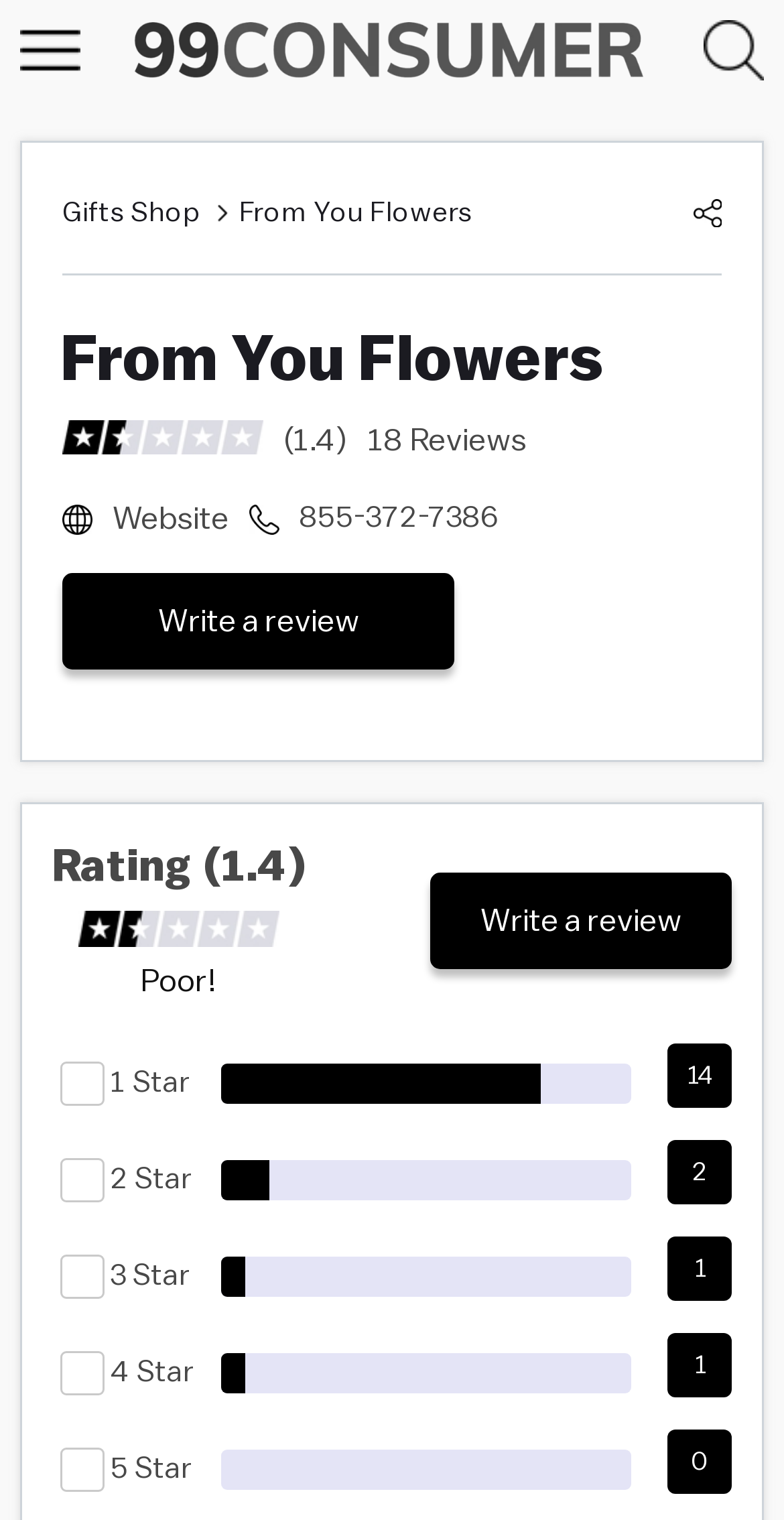Locate the bounding box coordinates of the area where you should click to accomplish the instruction: "Write a review".

[0.079, 0.377, 0.579, 0.441]